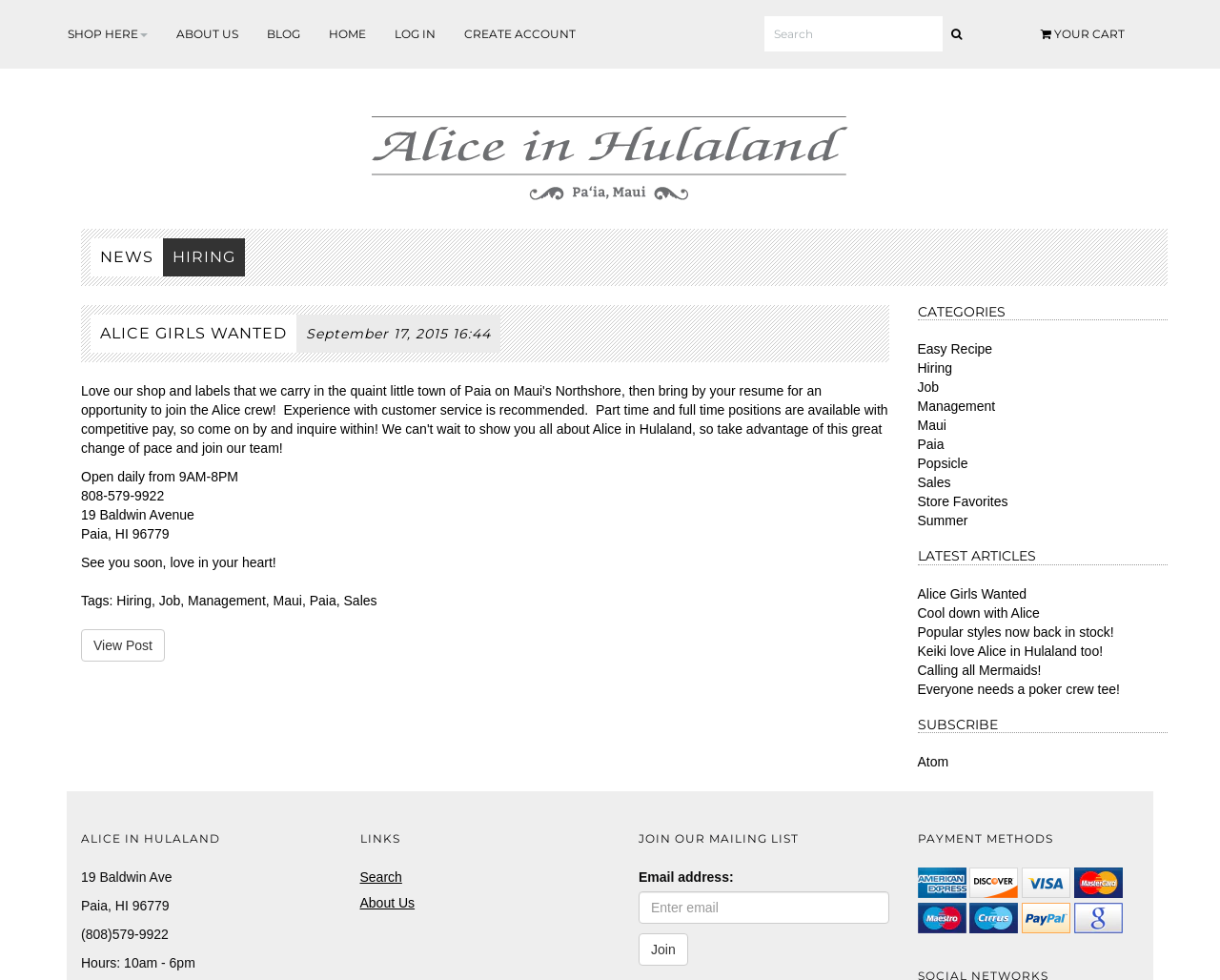What are the hours of operation? Using the information from the screenshot, answer with a single word or phrase.

10am - 6pm